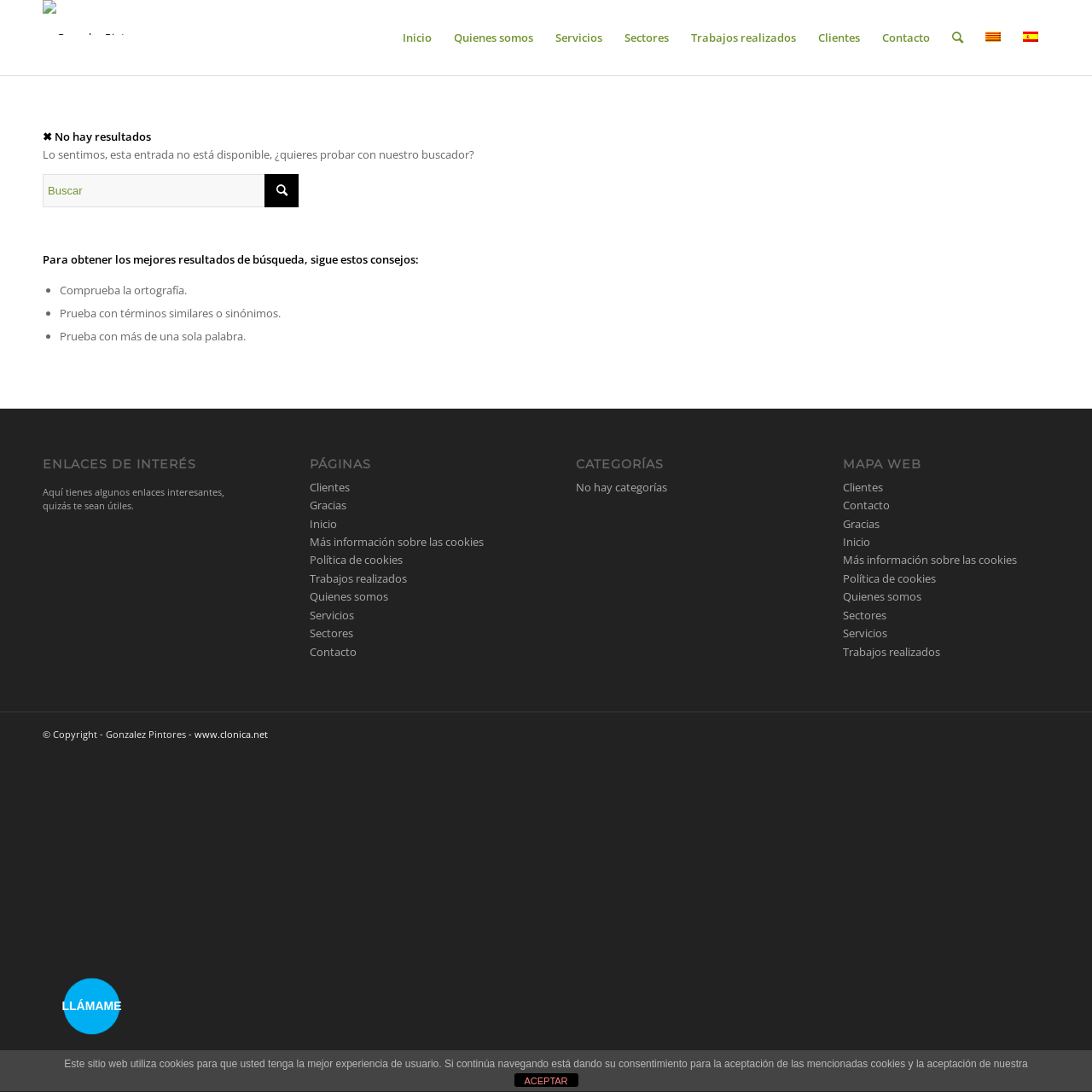Determine the bounding box coordinates of the clickable region to execute the instruction: "Go to Inicio page". The coordinates should be four float numbers between 0 and 1, denoted as [left, top, right, bottom].

[0.359, 0.0, 0.405, 0.069]